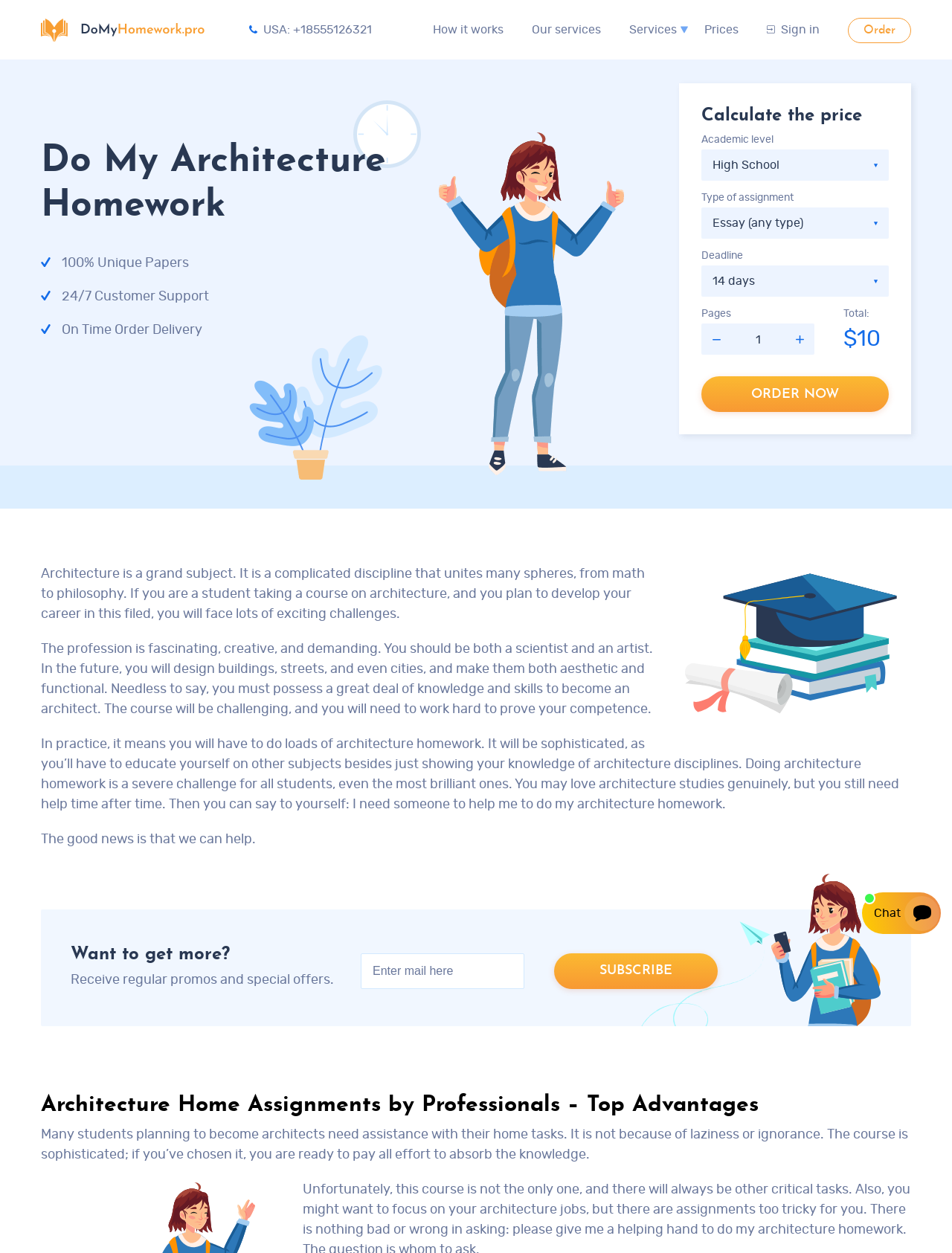Give an in-depth explanation of the webpage layout and content.

The webpage is about a professional aid service for students who need help with their architecture homework. At the top, there are several links to different sections of the website, including "How it works", "Our services", "Prices", and "Sign in". Below these links, there is a heading that reads "Do My Architecture Homework" and three static text elements that highlight the benefits of the service, including "100% Unique Papers", "24/7 Customer Support", and "On Time Order Delivery".

On the left side of the page, there is a section that allows users to calculate the price of their assignment. This section includes several comboboxes and textboxes where users can input their academic level, type of assignment, deadline, and number of pages. Below this section, there is a button that reads "ORDER NOW".

On the right side of the page, there is a long paragraph of text that discusses the challenges of studying architecture and the need for help with homework. The text is divided into four sections, each with a different topic. The first section introduces the subject of architecture, the second section discusses the challenges of the course, the third section explains the need for help with homework, and the fourth section introduces the service as a solution.

Below the paragraph, there is a section that invites users to subscribe to receive regular promos and special offers. This section includes a textbox where users can input their email address and a button that reads "SUBSCRIBE".

At the bottom of the page, there is a heading that reads "Architecture Home Assignments by Professionals – Top Advantages" and a paragraph of text that discusses the benefits of using the service. Finally, there is a chat button located at the bottom right corner of the page.